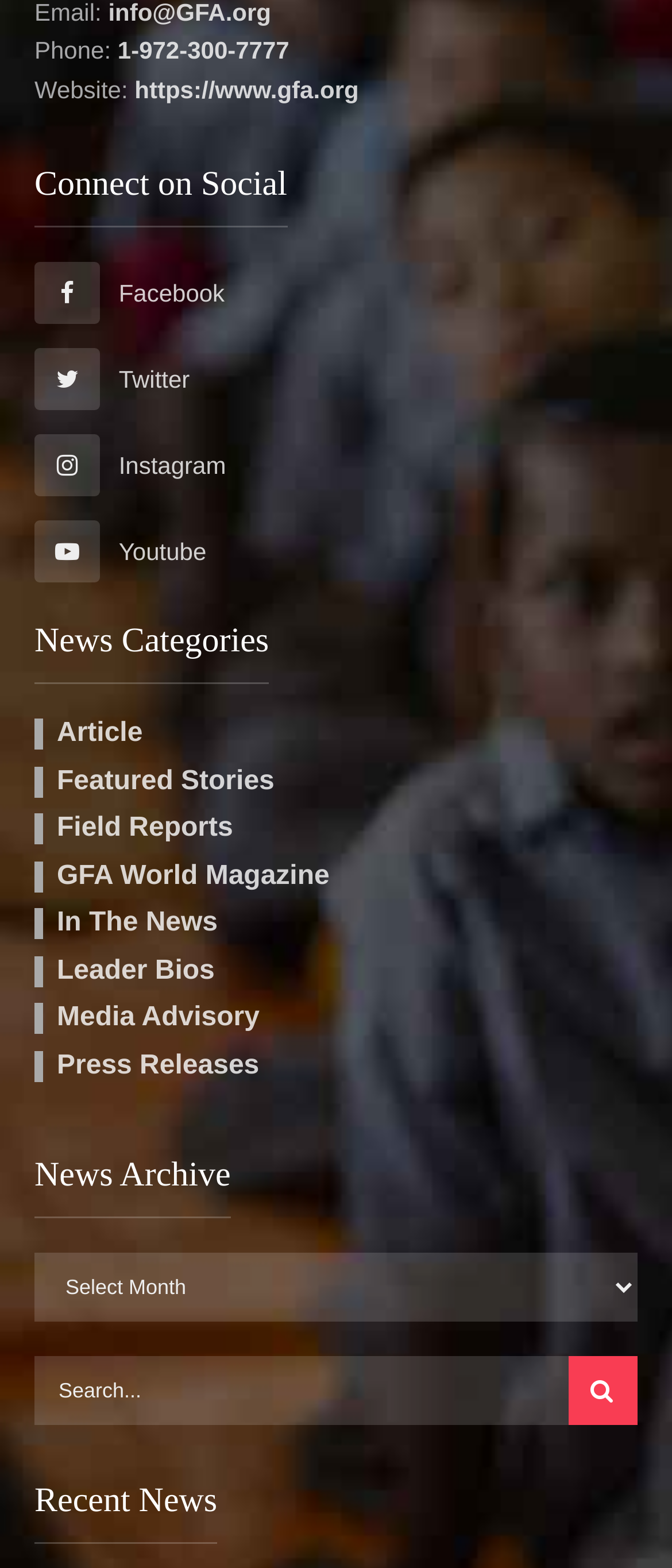What social media platforms can you connect with?
Using the visual information, answer the question in a single word or phrase.

Facebook, Twitter, Instagram, Youtube